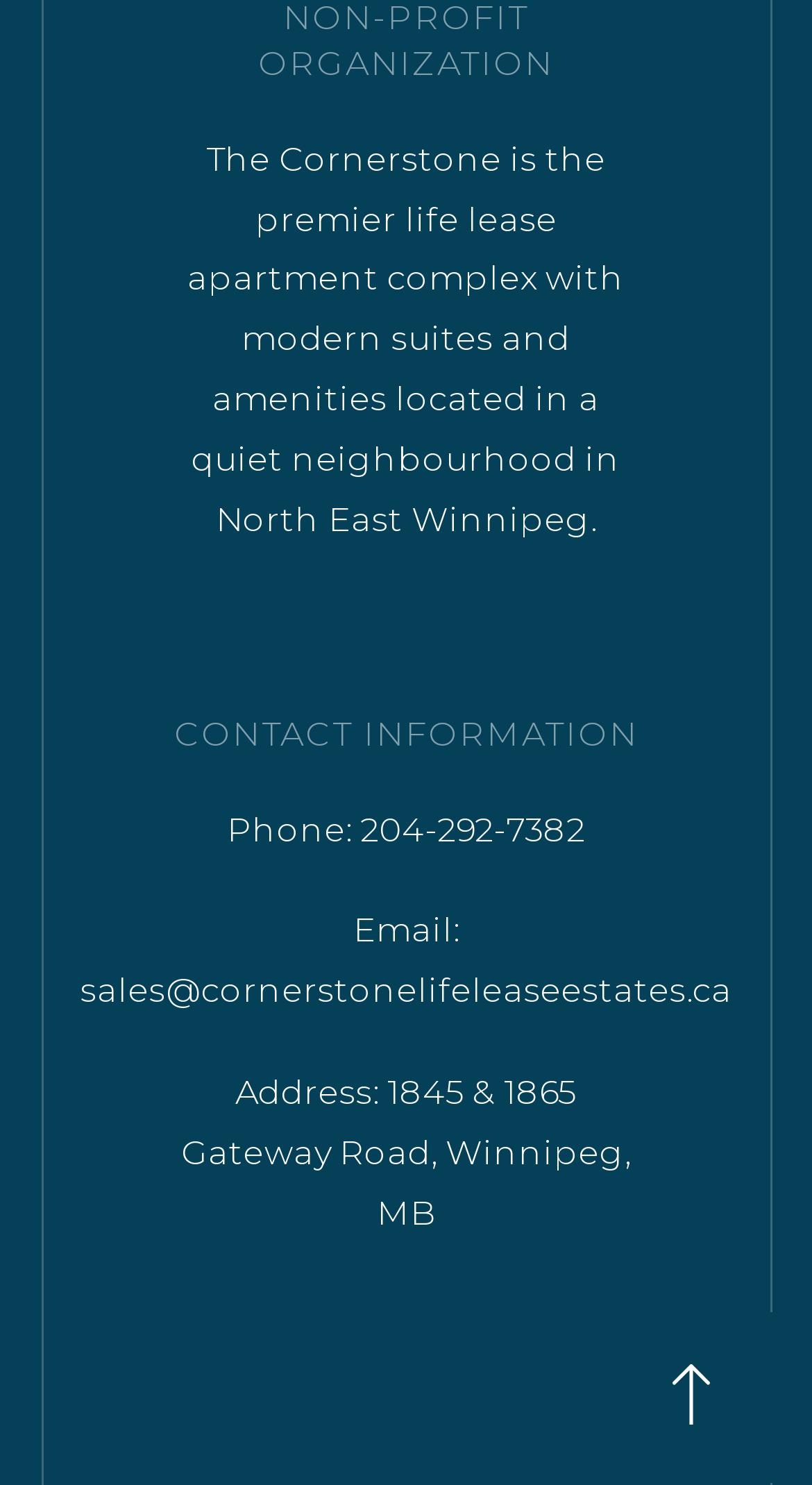What is the address of the Cornerstone?
Based on the image, provide a one-word or brief-phrase response.

1845 & 1865 Gateway Road, Winnipeg, MB